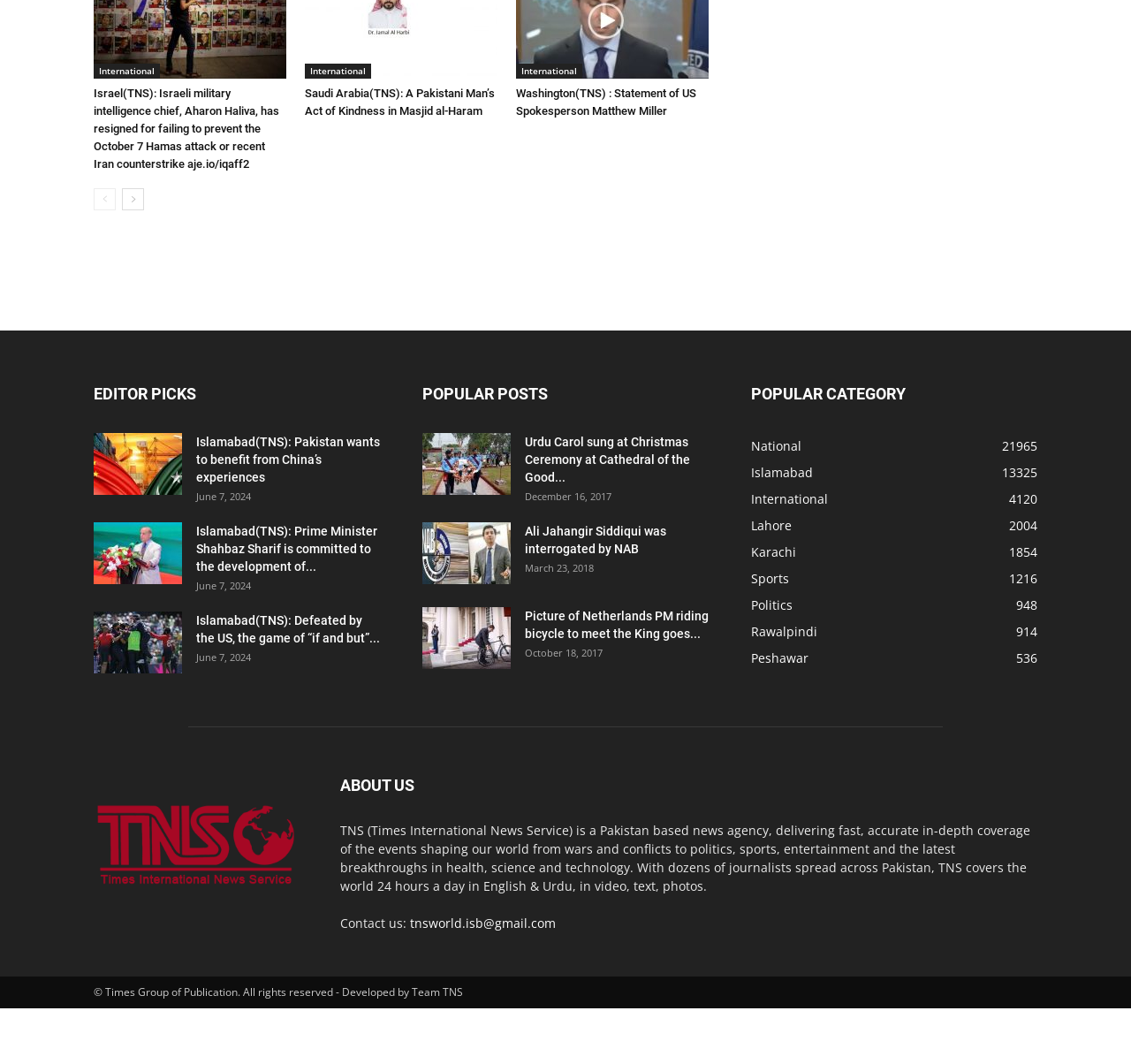What is the date of the news article with the title 'Urdu Carol sung at Christmas Ceremony at Cathedral of the Good Shepherd, Singapore'?
Based on the visual information, provide a detailed and comprehensive answer.

I found the heading 'Urdu Carol sung at Christmas Ceremony at Cathedral of the Good Shepherd, Singapore' and its corresponding link, and below it, there is a time element with the text 'December 16, 2017', so I concluded that the date of this news article is December 16, 2017.